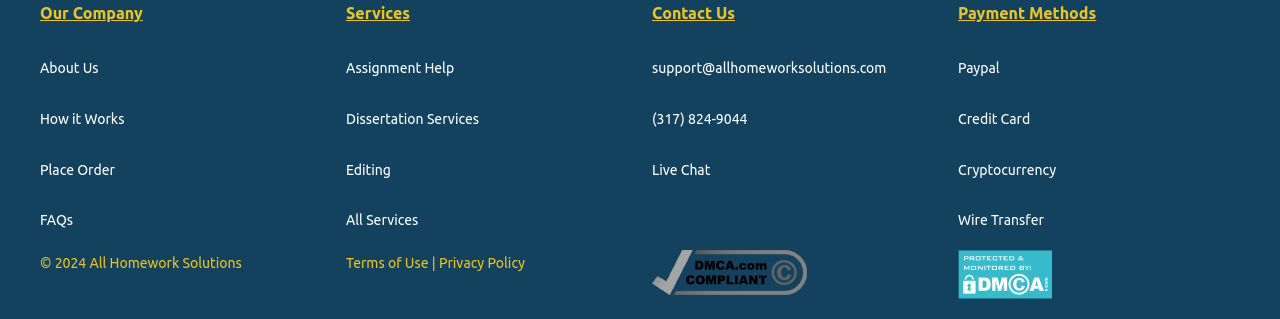Using details from the image, please answer the following question comprehensively:
How can I contact the company?

The contact information can be found in the right section of the webpage, where there are text elements displaying the email address 'support@allhomeworksolutions.com' and phone number '(317) 824-9044'.